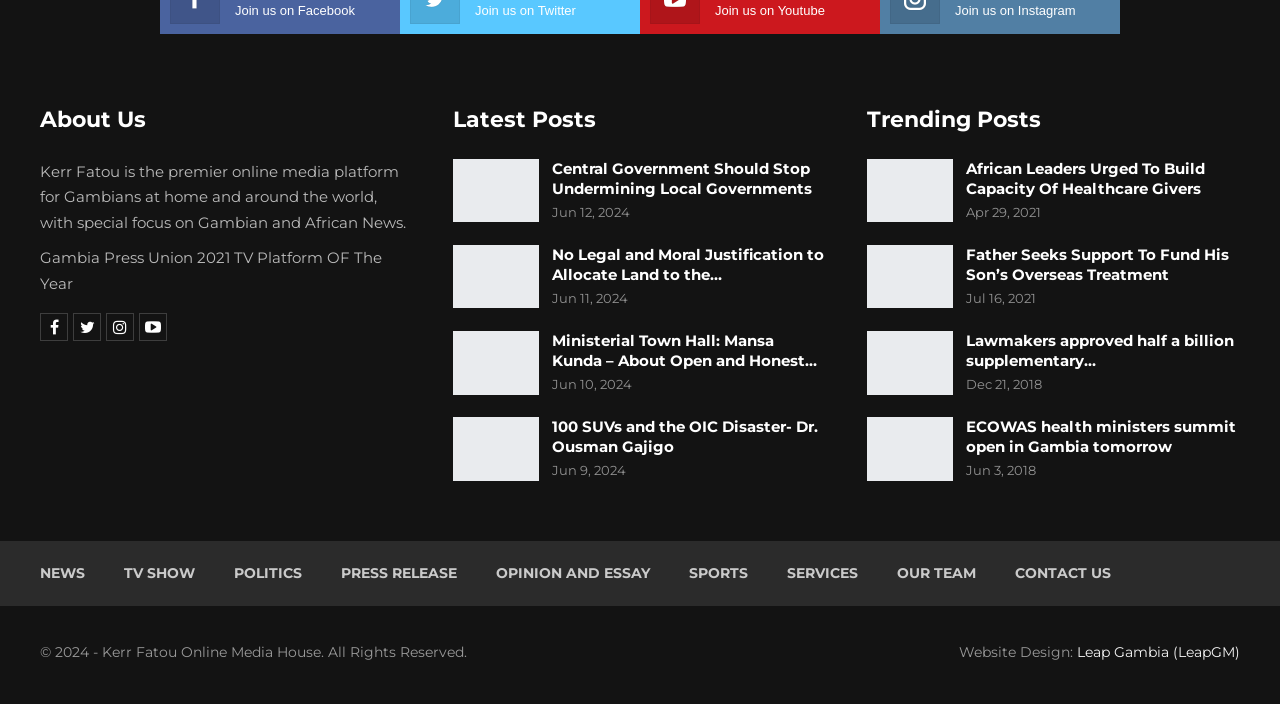Pinpoint the bounding box coordinates of the area that must be clicked to complete this instruction: "Go to NEWS".

[0.031, 0.801, 0.066, 0.827]